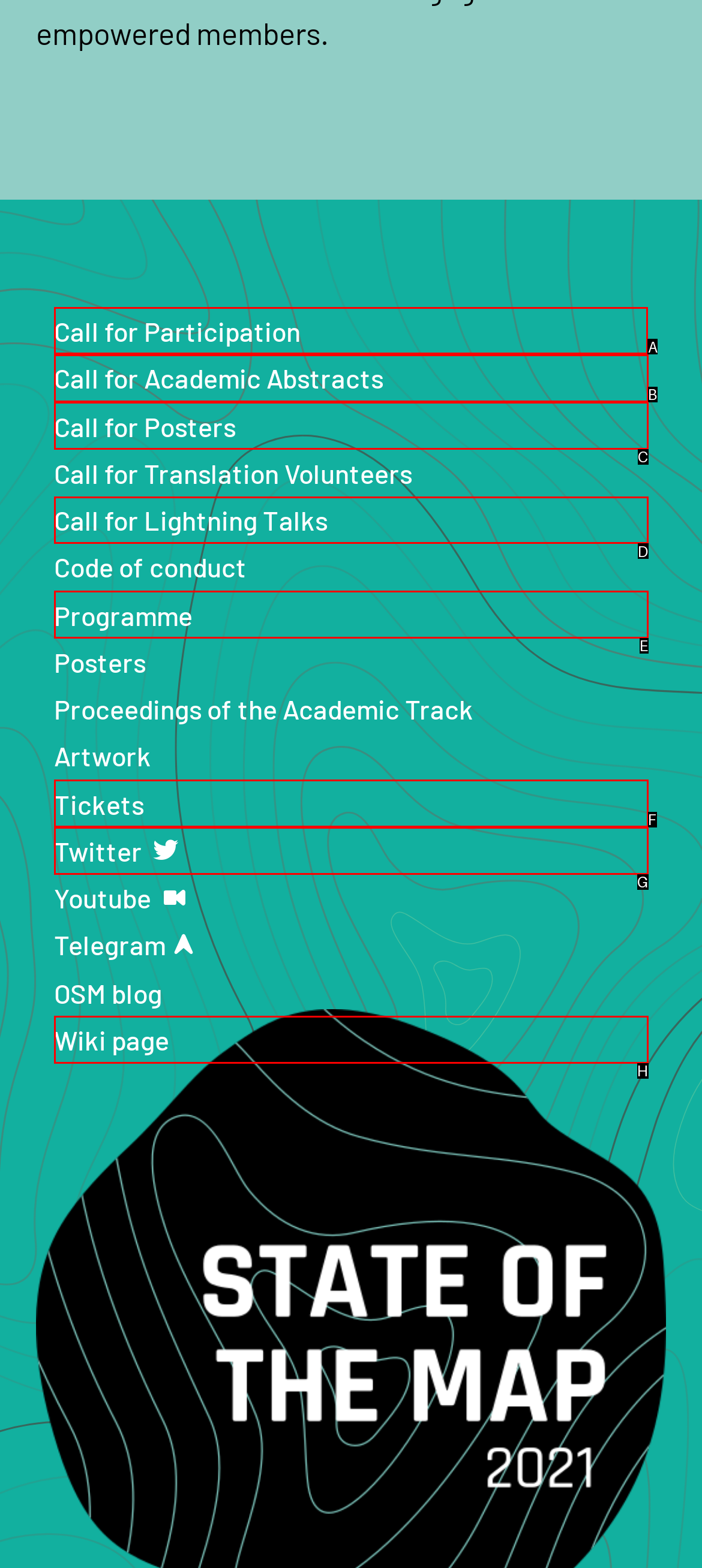Determine which element should be clicked for this task: View the call for participation
Answer with the letter of the selected option.

A